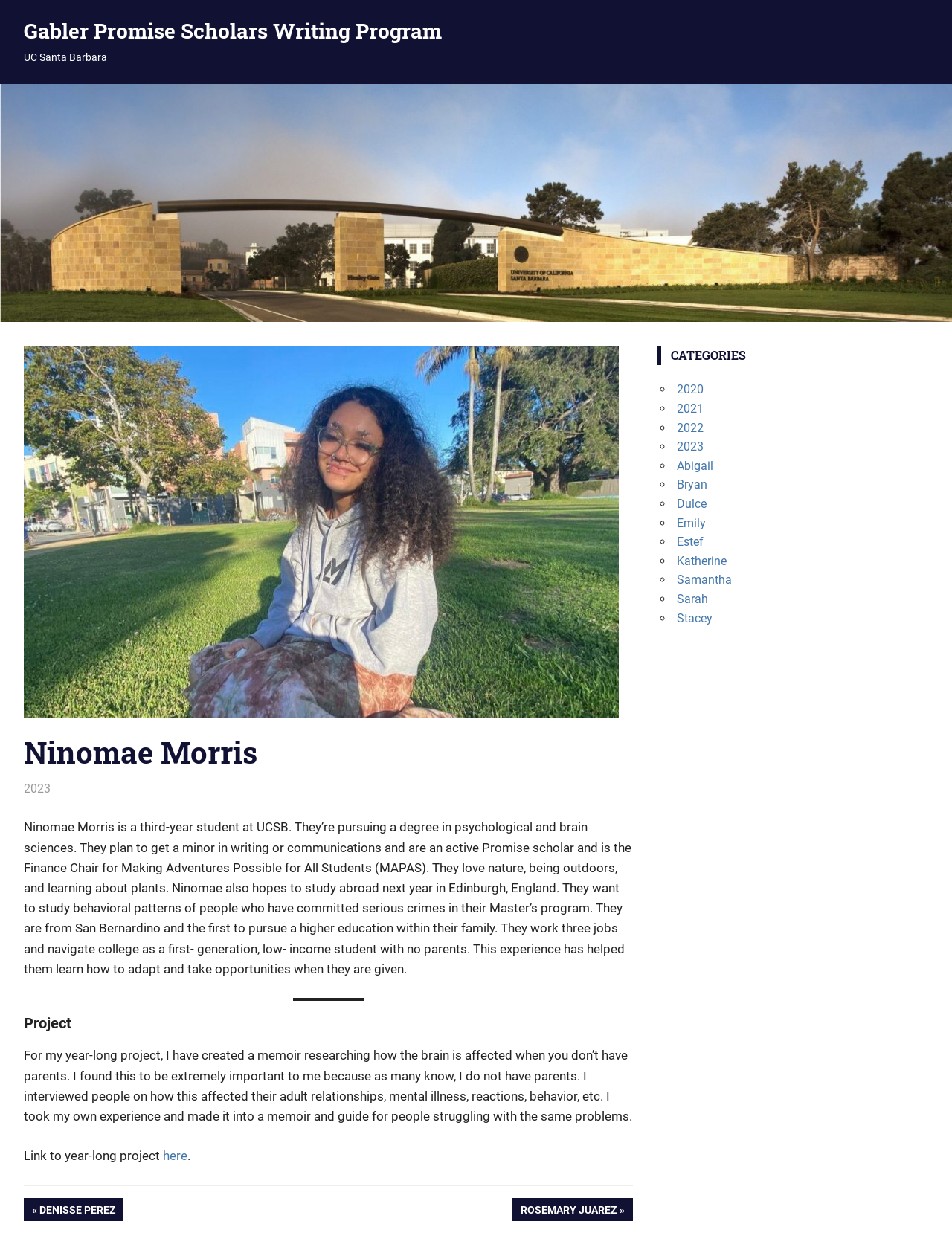Provide an in-depth caption for the contents of the webpage.

This webpage is about Ninomae Morris, a third-year student at UC Santa Barbara, who is part of the Gabler Promise Scholars Writing Program. At the top of the page, there is a link to the program's name and a small image related to the program. Below this, there is a main section that contains an article about Ninomae Morris.

The article starts with a heading that displays Ninomae Morris' name, followed by links to the date "June 26, 2023", and names "Vickie Vertiz" and "2023". Below this, there is a paragraph that describes Ninomae Morris' background, interests, and goals. The paragraph is followed by a separator line.

Next, there is a section about Ninomae Morris' project, which is a memoir about how the brain is affected when you don't have parents. The section includes a link to the year-long project. 

At the bottom of the page, there is a footer section that contains a navigation menu with links to previous and next posts. 

On the right side of the page, there is a complementary section that displays categories. The categories are listed in a bulleted format, with links to years (2020, 2021, 2022, 2023) and names (Abigail, Bryan, Dulce, Emily, Estef, Katherine, Samantha, Sarah, Stacey).